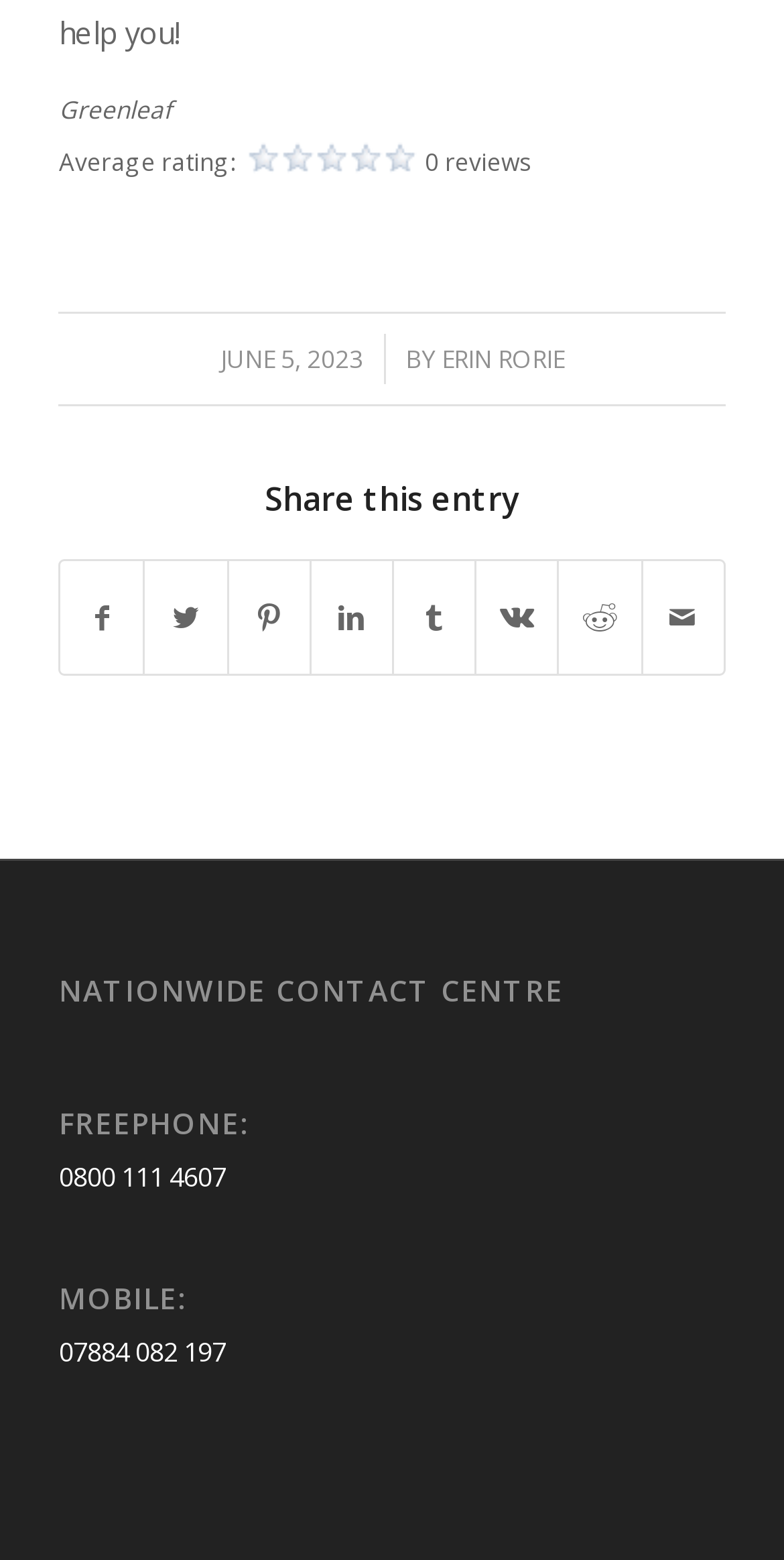How many reviews are there for this article?
Please answer the question with a detailed response using the information from the screenshot.

The number of reviews can be found next to the 'Average rating:' text, where it says '0 reviews'.